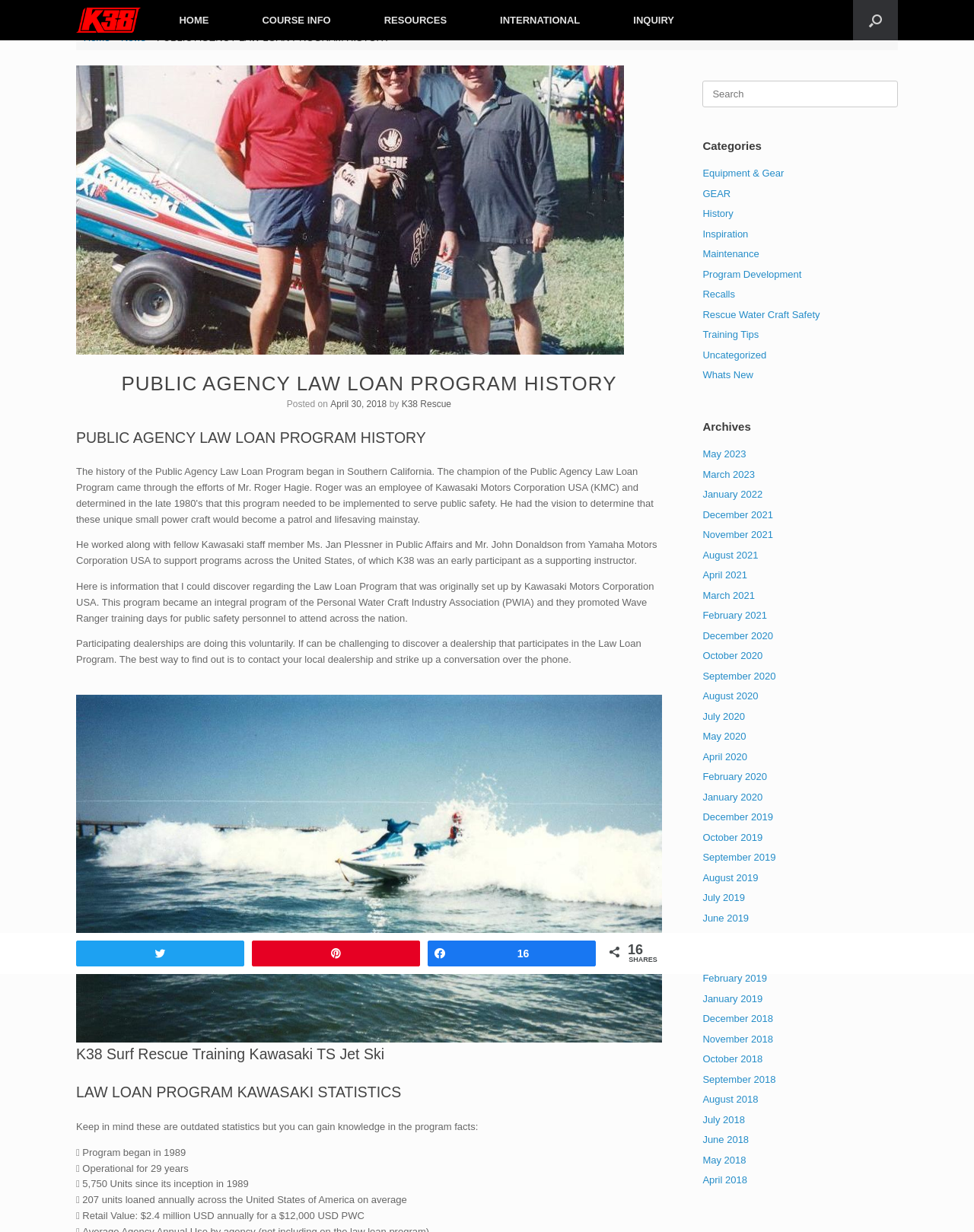Can you find and provide the main heading text of this webpage?

PUBLIC AGENCY LAW LOAN PROGRAM HISTORY